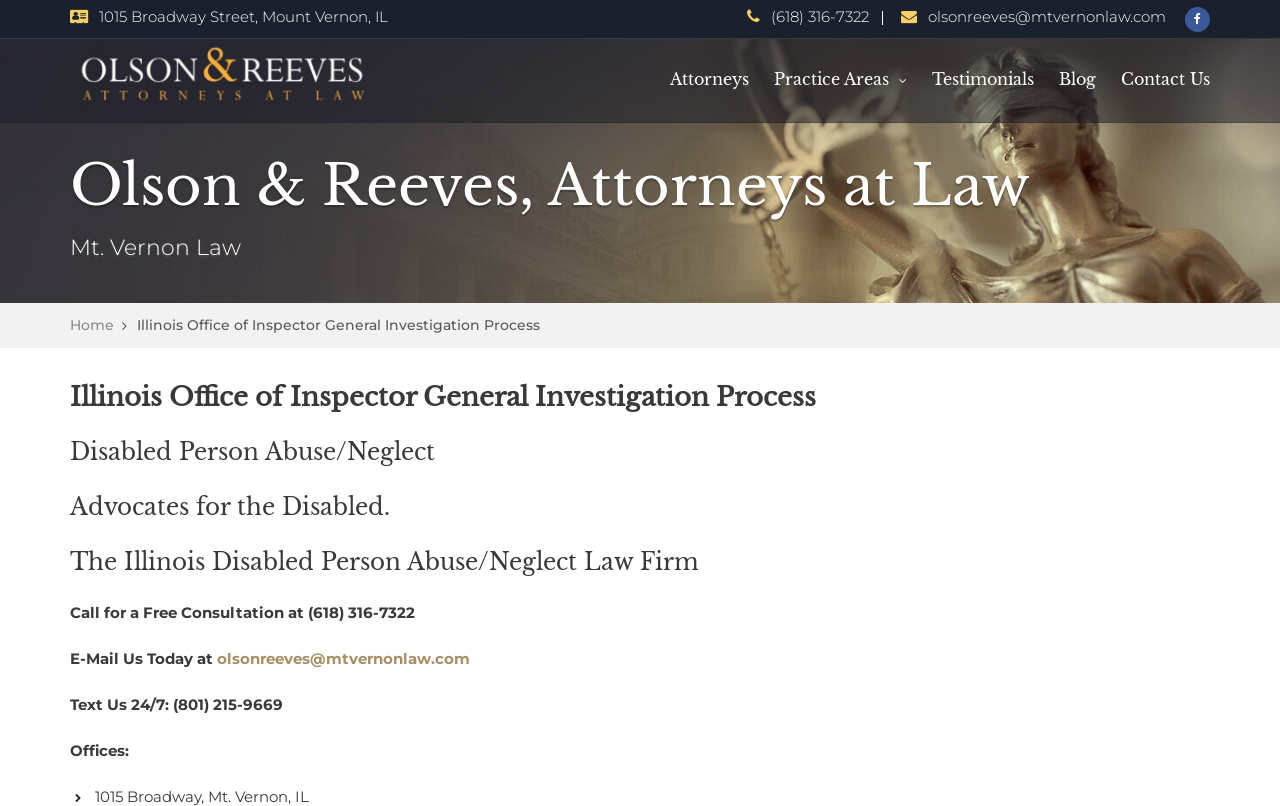Please specify the bounding box coordinates of the element that should be clicked to execute the given instruction: 'Click the logo'. Ensure the coordinates are four float numbers between 0 and 1, expressed as [left, top, right, bottom].

[0.055, 0.048, 0.297, 0.142]